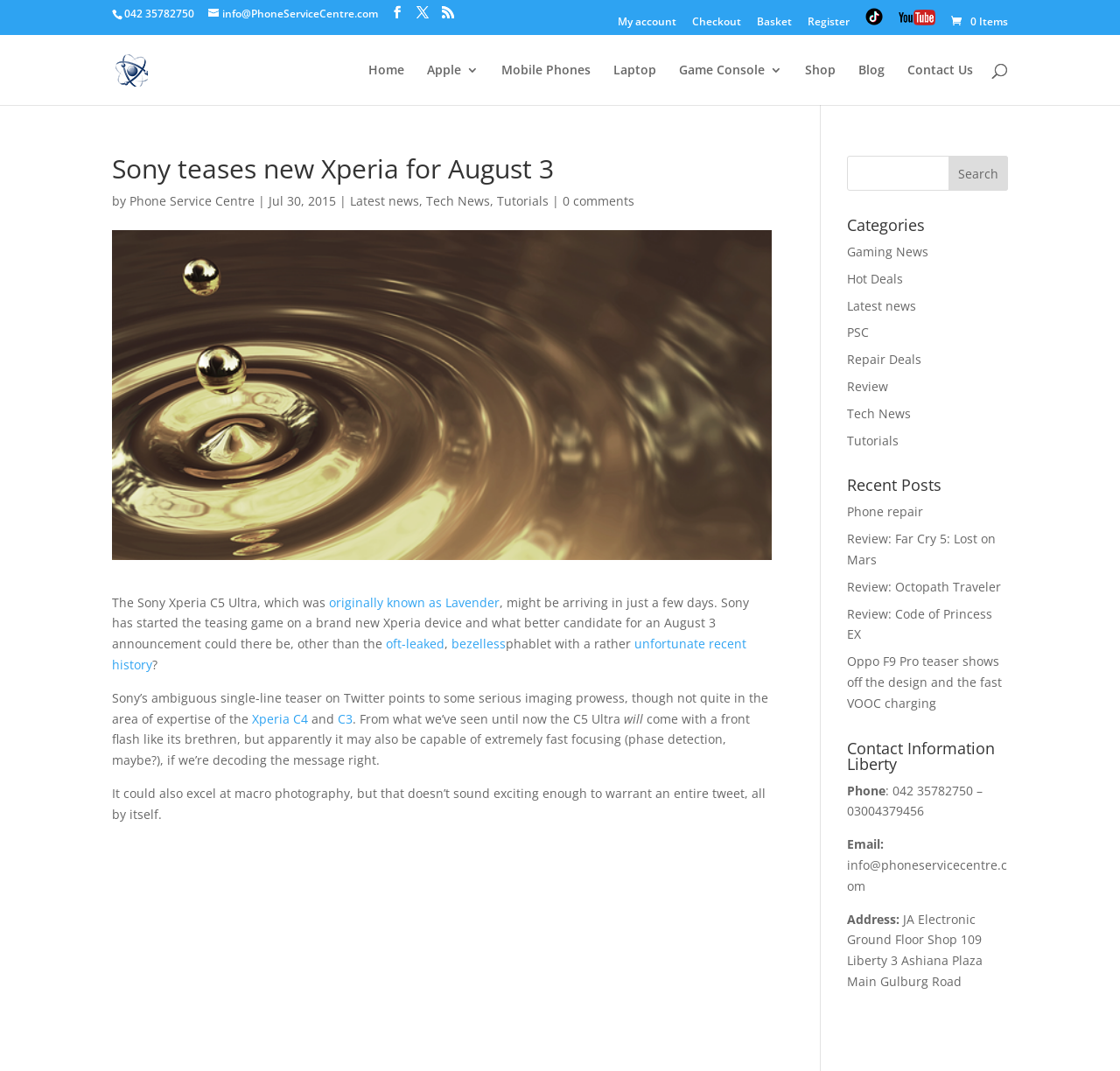Please identify the bounding box coordinates of the element that needs to be clicked to execute the following command: "Contact Phone Service Centre". Provide the bounding box using four float numbers between 0 and 1, formatted as [left, top, right, bottom].

[0.103, 0.056, 0.132, 0.072]